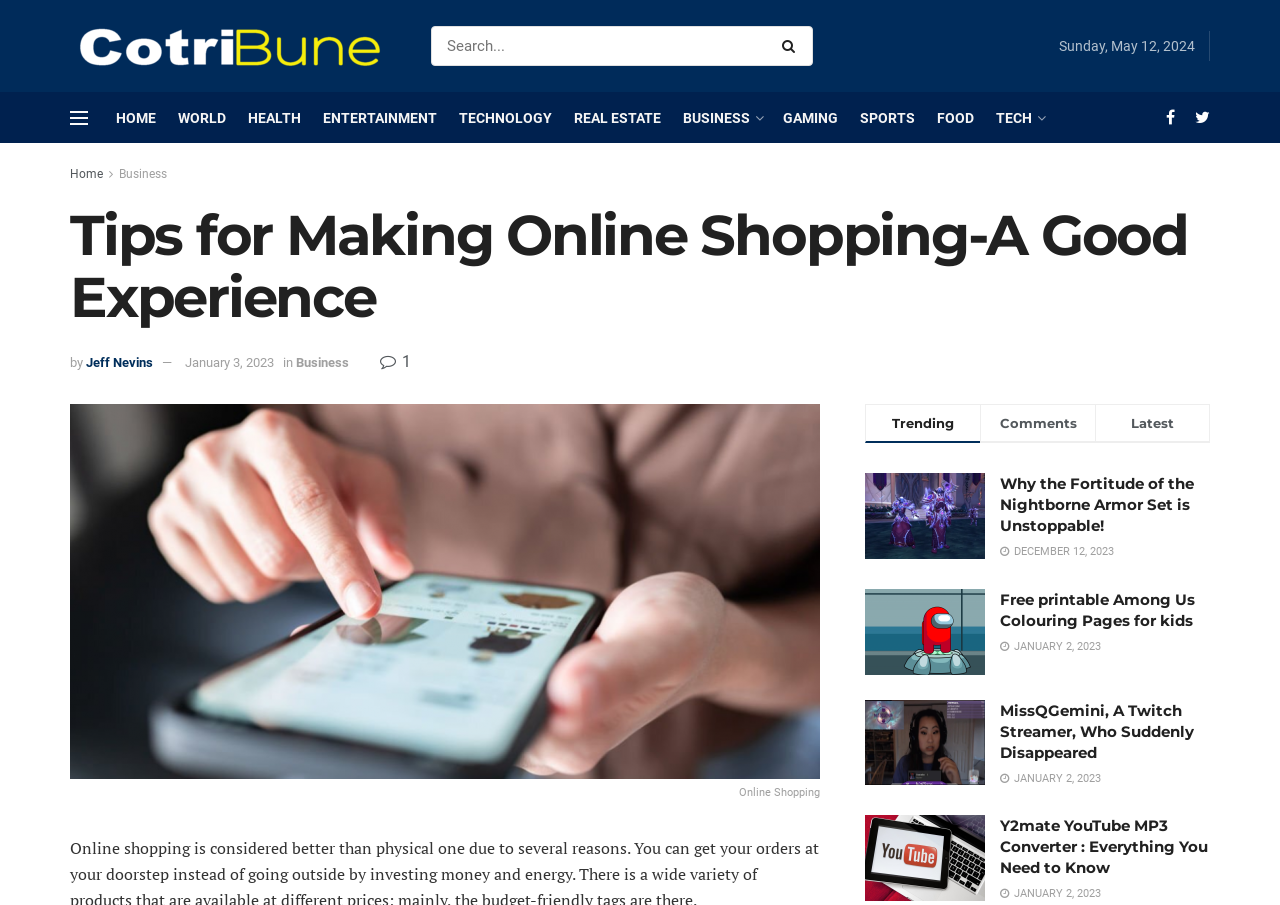Respond with a single word or phrase to the following question:
What is the date of the article 'Free printable Among Us Colouring Pages for kids'?

January 2, 2023